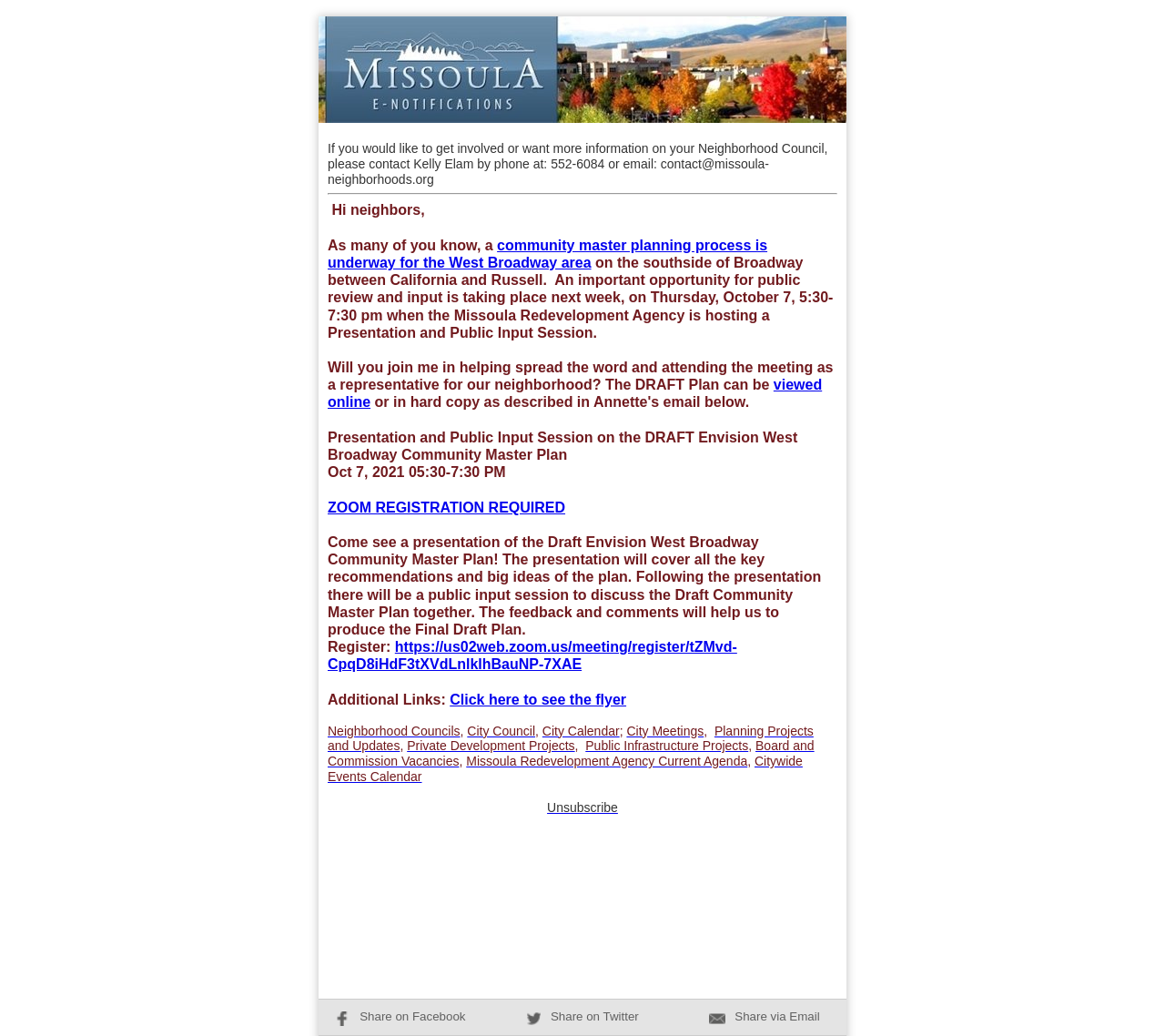Given the element description "Neighborhood Councils" in the screenshot, predict the bounding box coordinates of that UI element.

[0.281, 0.698, 0.395, 0.712]